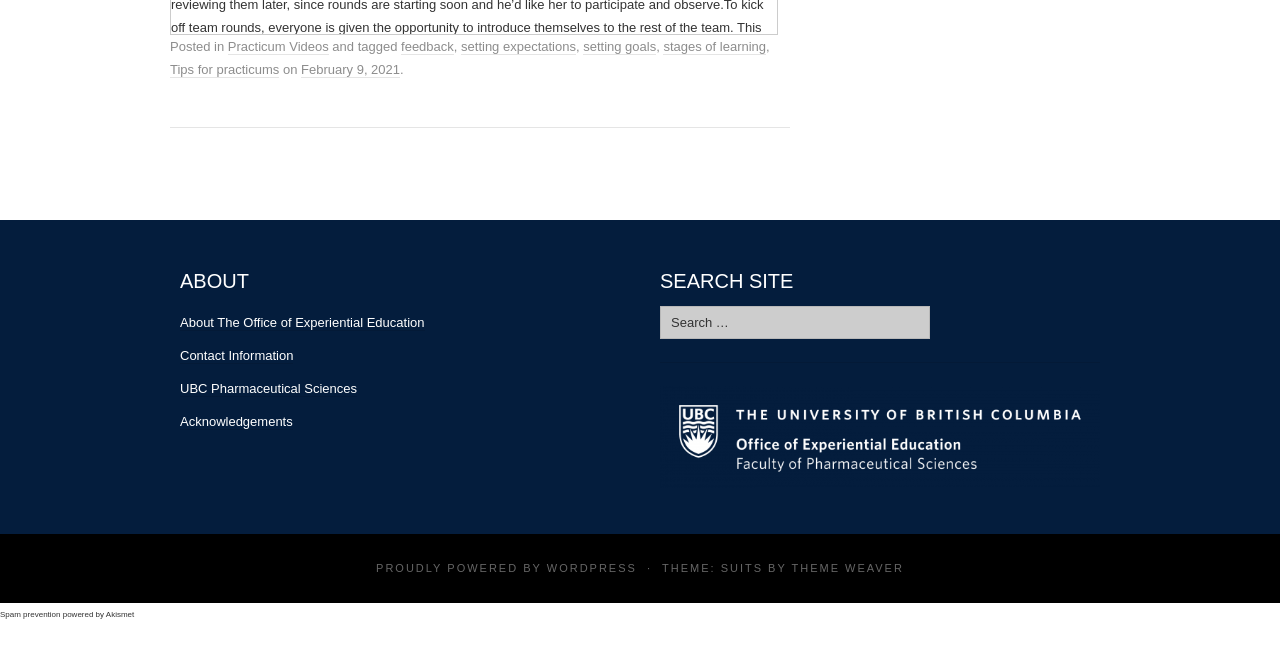Please specify the bounding box coordinates of the area that should be clicked to accomplish the following instruction: "Check the 'Tips for practicums' page". The coordinates should consist of four float numbers between 0 and 1, i.e., [left, top, right, bottom].

[0.133, 0.095, 0.218, 0.12]